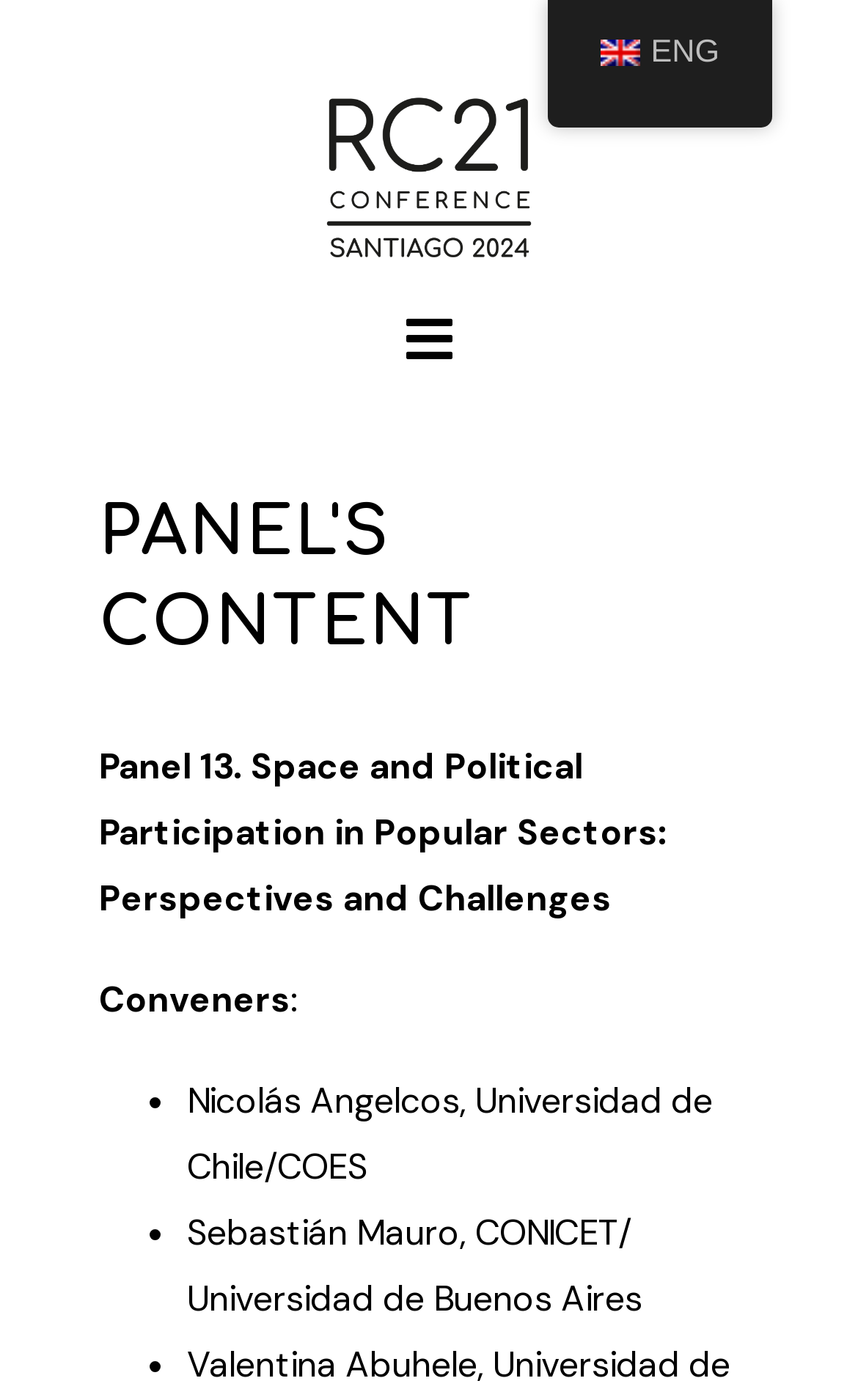Examine the image and give a thorough answer to the following question:
What is the name of the university associated with Nicolás Angelcos?

I found the static text element 'Nicolás Angelcos, Universidad de Chile/COES' under the 'Conveners' heading, which indicates that Nicolás Angelcos is associated with Universidad de Chile.